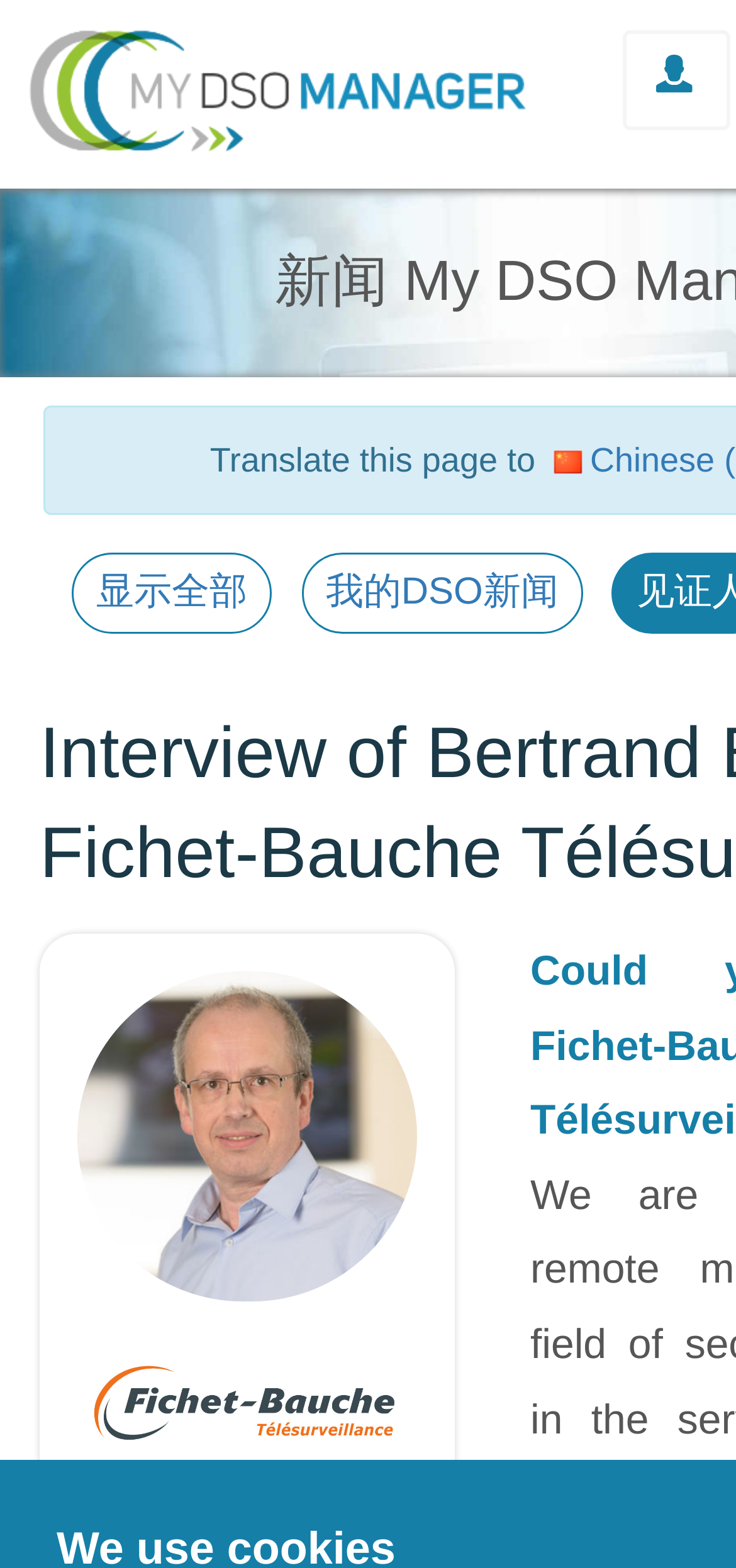Elaborate on the different components and information displayed on the webpage.

The webpage appears to be an interview page featuring Bertrand Boyer from Fichet-Bauche Télésurveillance, a company specializing in remote monitoring in the field of security. 

At the top left of the page, there is a link to "My DSO Manager" accompanied by an image with the same name. To the right of this link, there is a button labeled "Account". 

Below the "Account" button, there is a static text "Translate this page to" followed by an image of the Chinese (Simplified) flag, indicating a language translation option. 

Further down, there are two links: "显示全部" and "我的DSO新闻". 

The main content of the page is an interview with Bertrand Boyer, as indicated by the image of him with the caption "Bertrand Boyer - Sales Administration Manager". Below this image, there is another image of the company "Fichet-Bauche Télésurveillance".